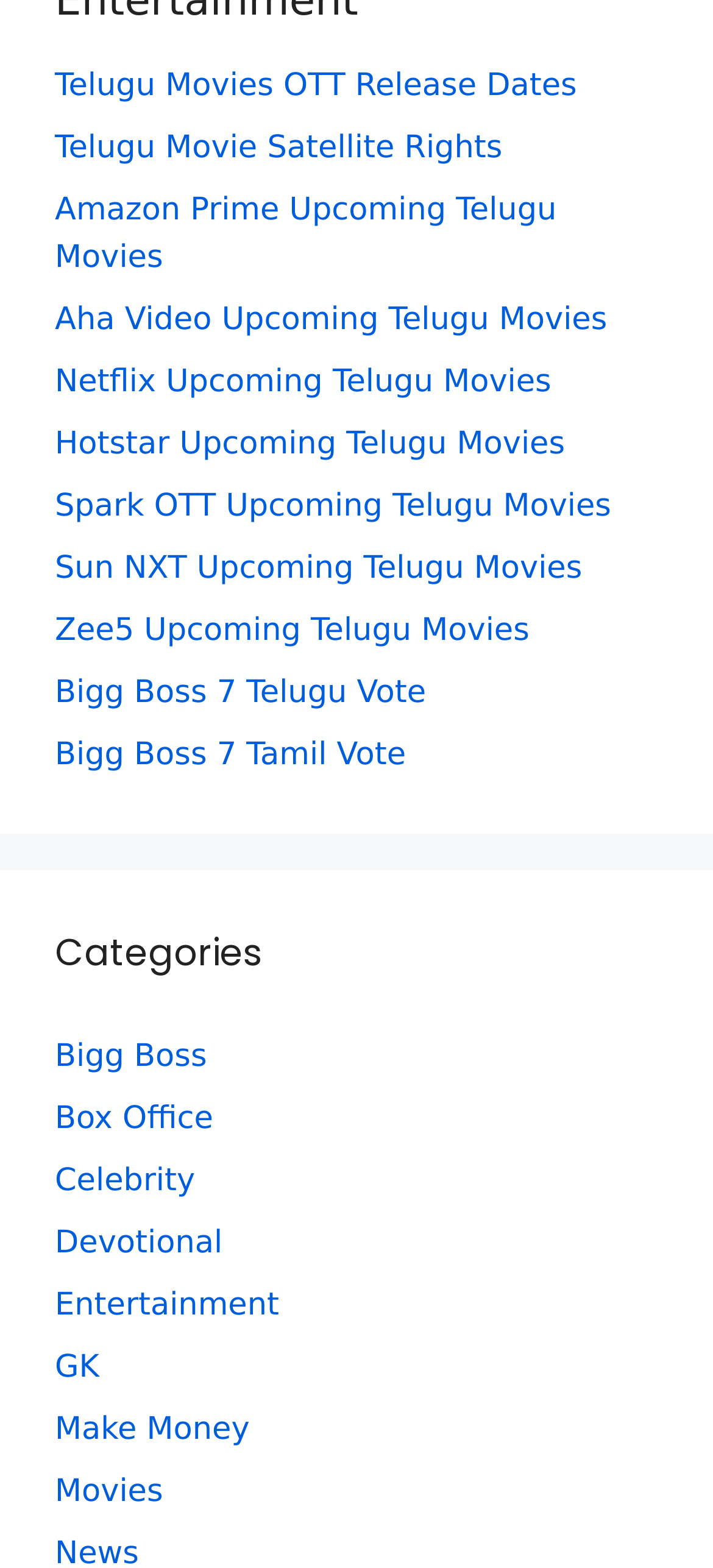Can you provide the bounding box coordinates for the element that should be clicked to implement the instruction: "See Amazon Prime Upcoming Telugu Movies"?

[0.077, 0.123, 0.781, 0.176]